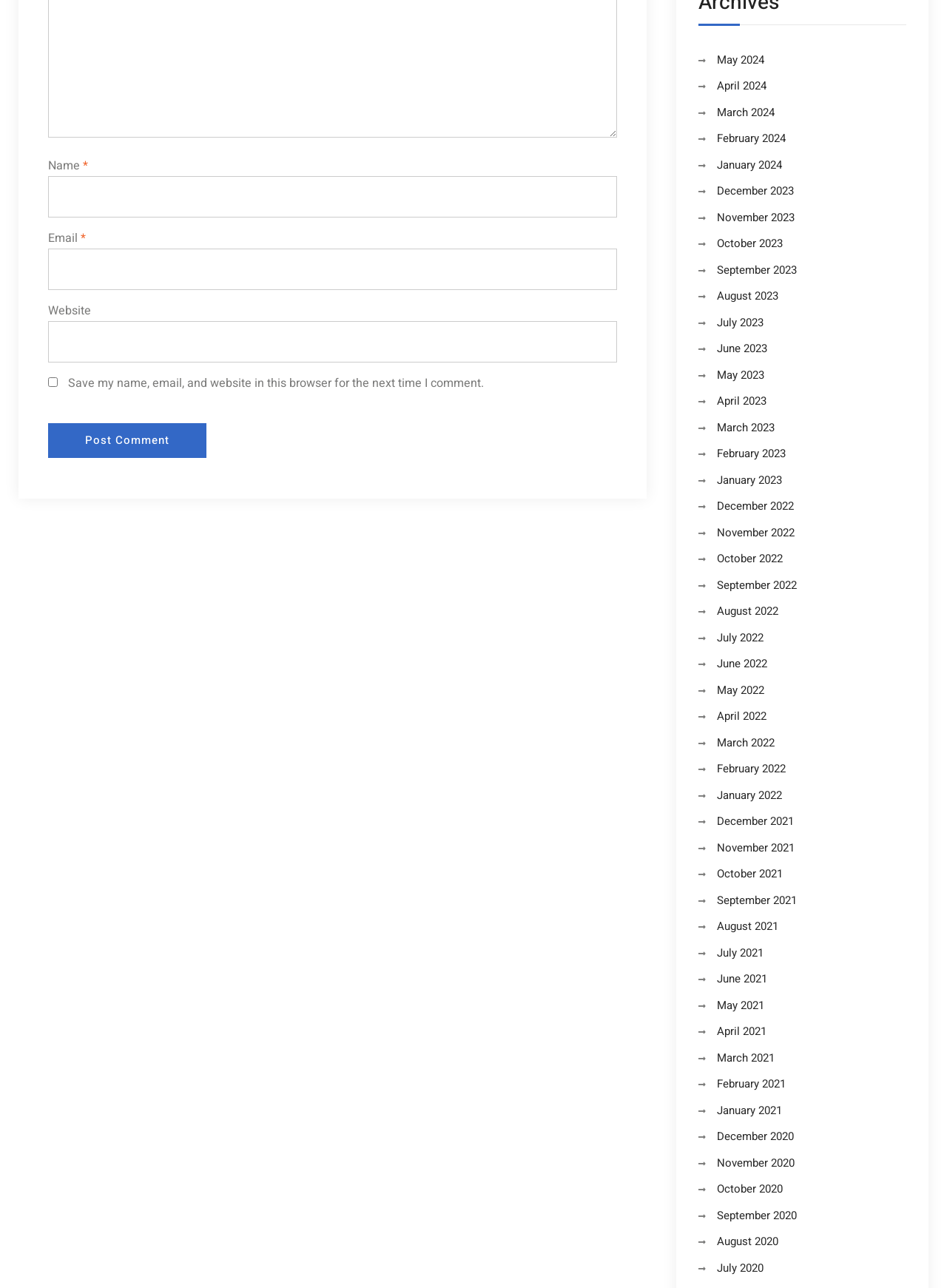Show the bounding box coordinates for the HTML element described as: "July 2023".

[0.757, 0.244, 0.806, 0.257]